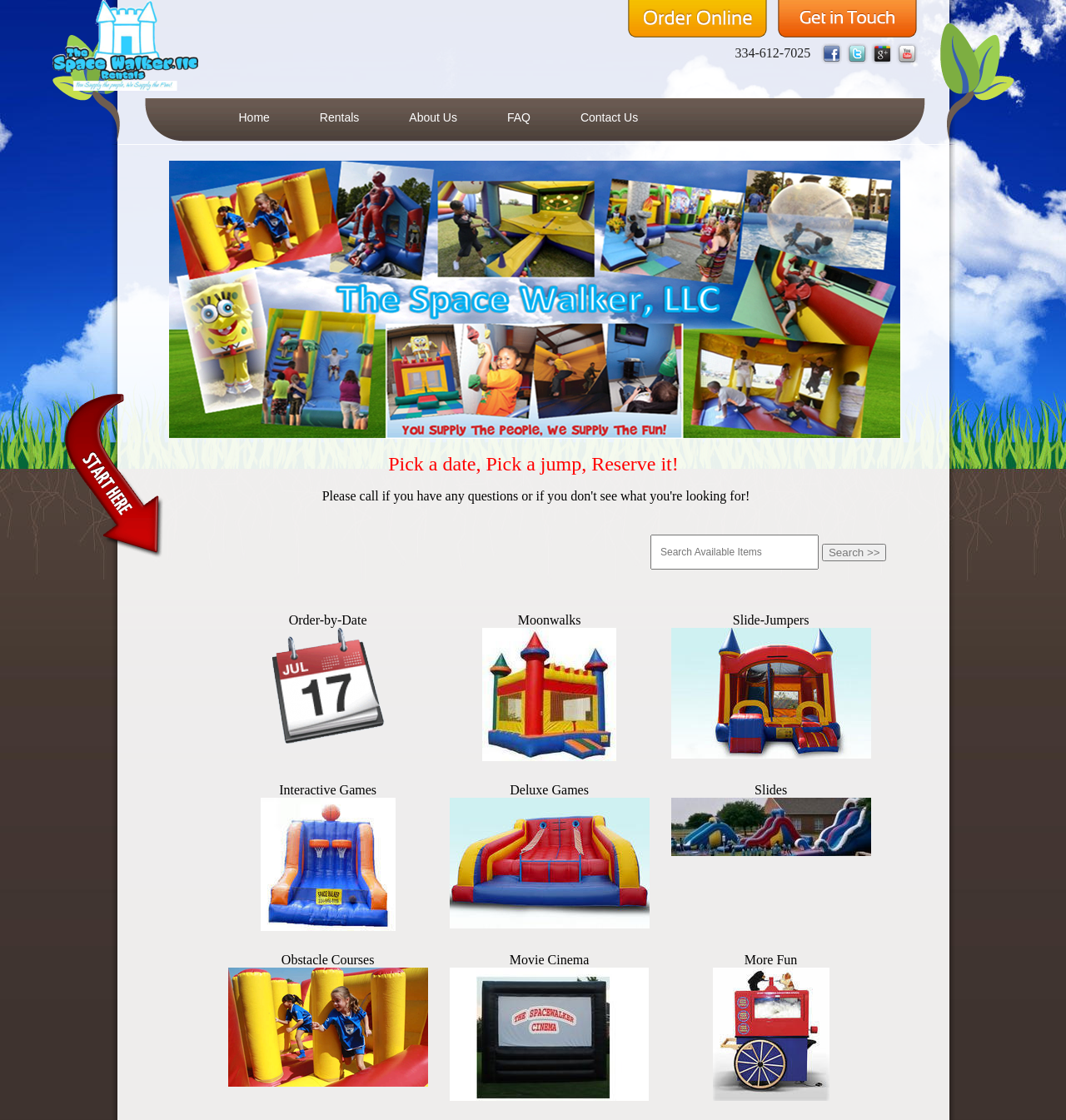Based on the provided description, "alt="whatsapp"", find the bounding box of the corresponding UI element in the screenshot.

None